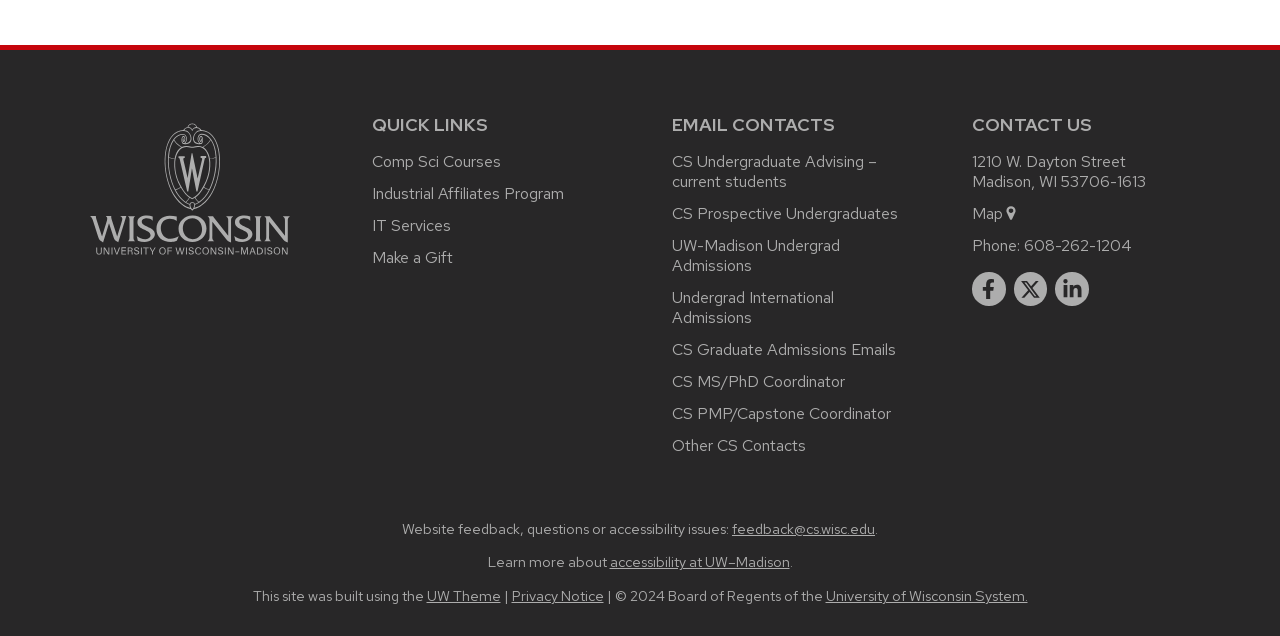Locate the bounding box coordinates of the element that should be clicked to execute the following instruction: "Explore Comp Sci Courses".

[0.291, 0.238, 0.391, 0.271]